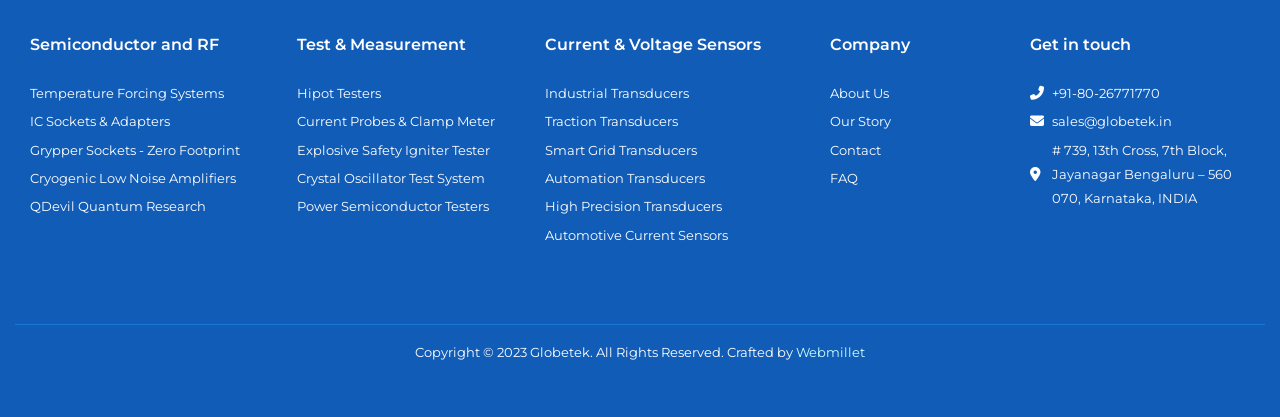What is the phone number?
Offer a detailed and exhaustive answer to the question.

I found the phone number '+91-80-26771770' by looking at the 'Get in touch' section, which is located at the bottom right of the webpage.